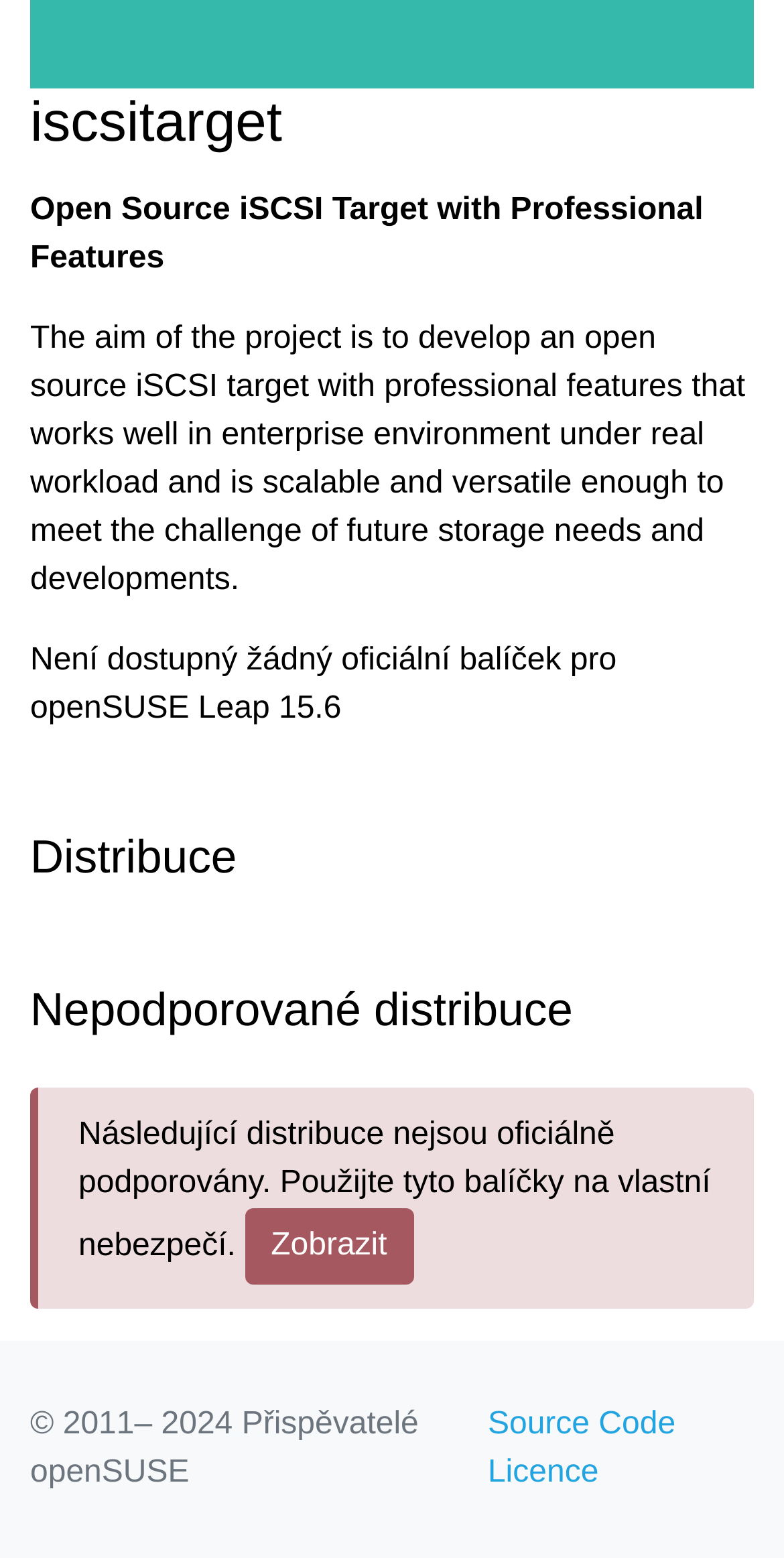Provide a short, one-word or phrase answer to the question below:
Who contributed to openSUSE?

Contributors